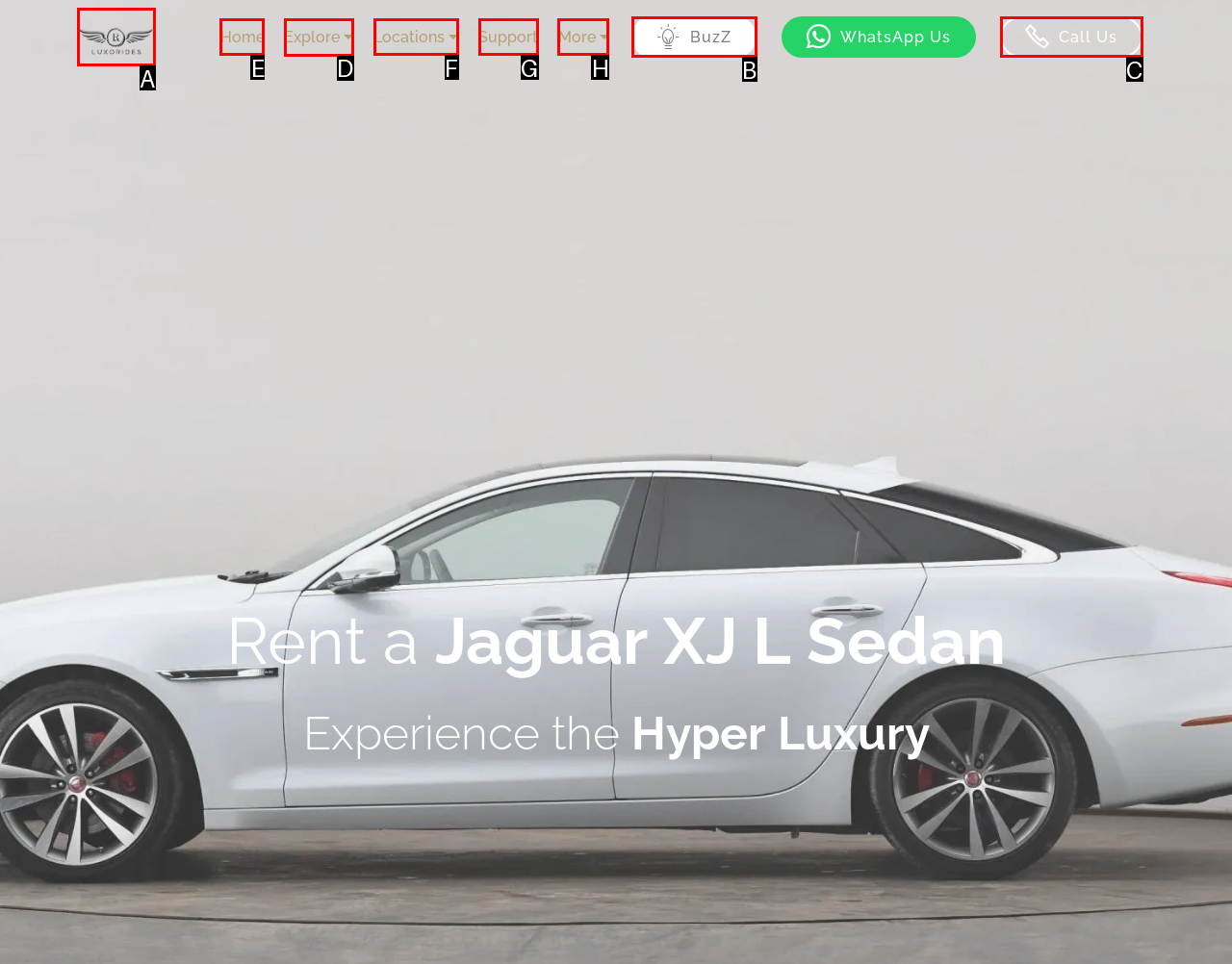Identify the correct choice to execute this task: go to the homepage
Respond with the letter corresponding to the right option from the available choices.

None